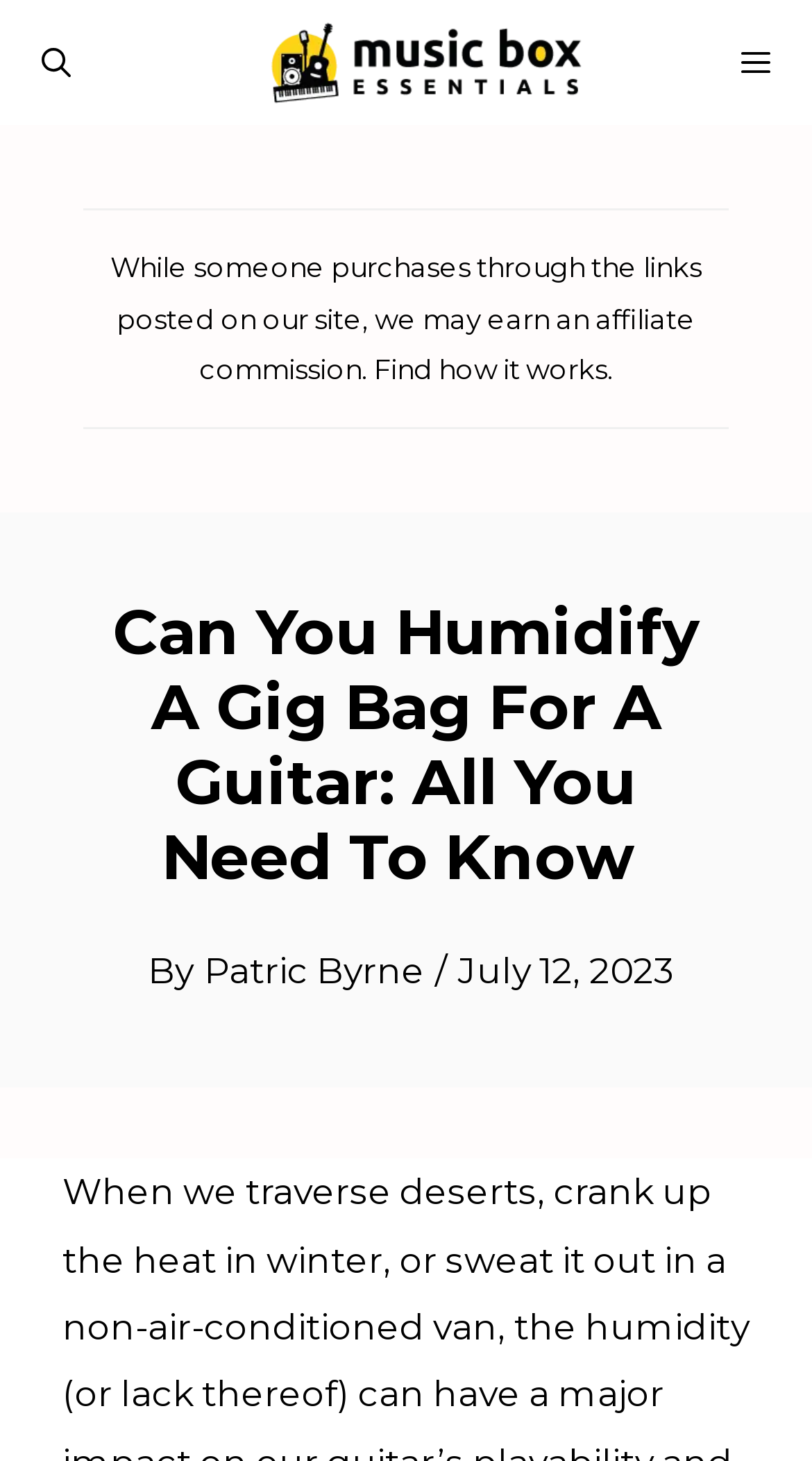Respond to the following question with a brief word or phrase:
What is the name of the website?

Music Box Essentials